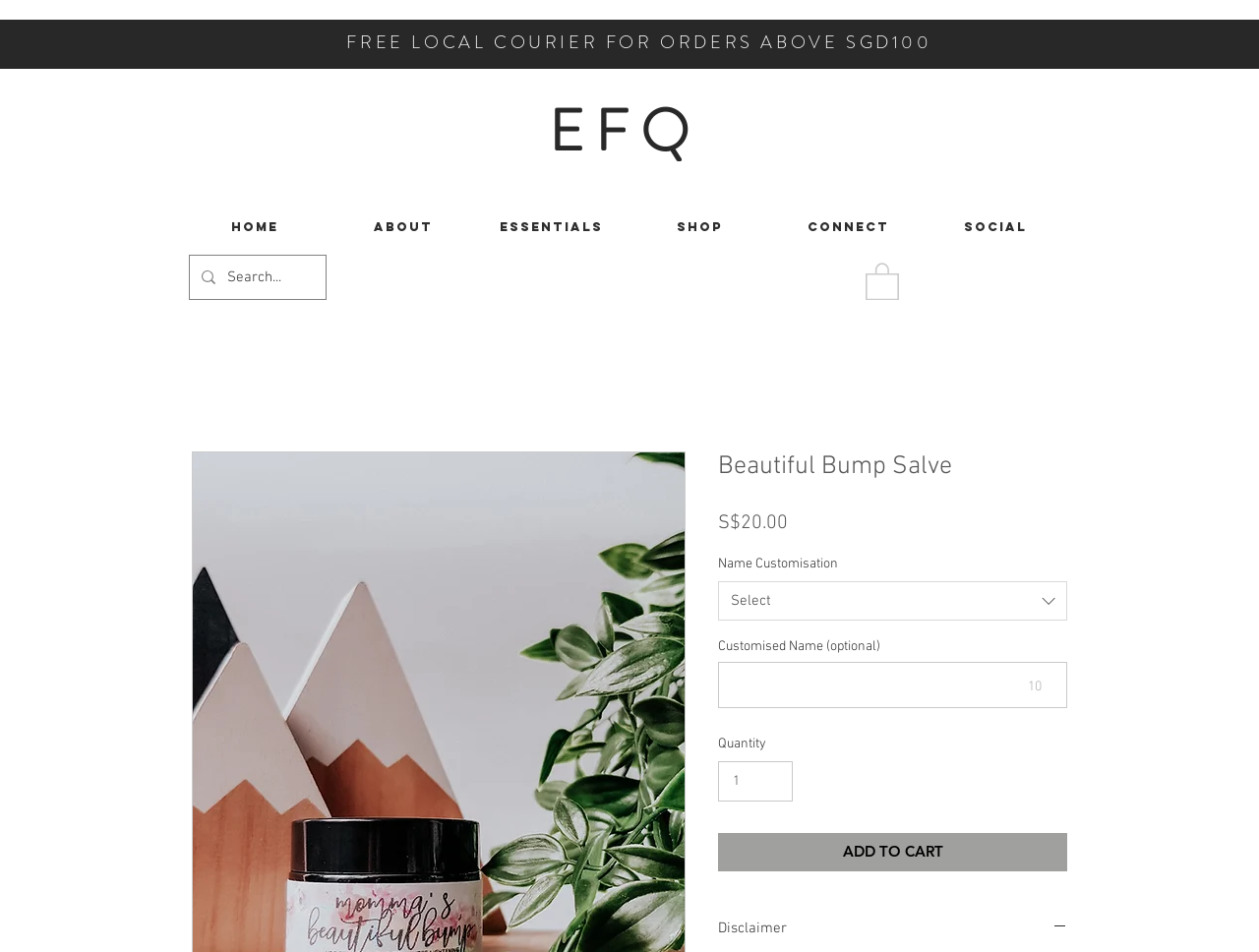Find the bounding box coordinates for the area you need to click to carry out the instruction: "Add to cart". The coordinates should be four float numbers between 0 and 1, indicated as [left, top, right, bottom].

[0.57, 0.875, 0.848, 0.915]